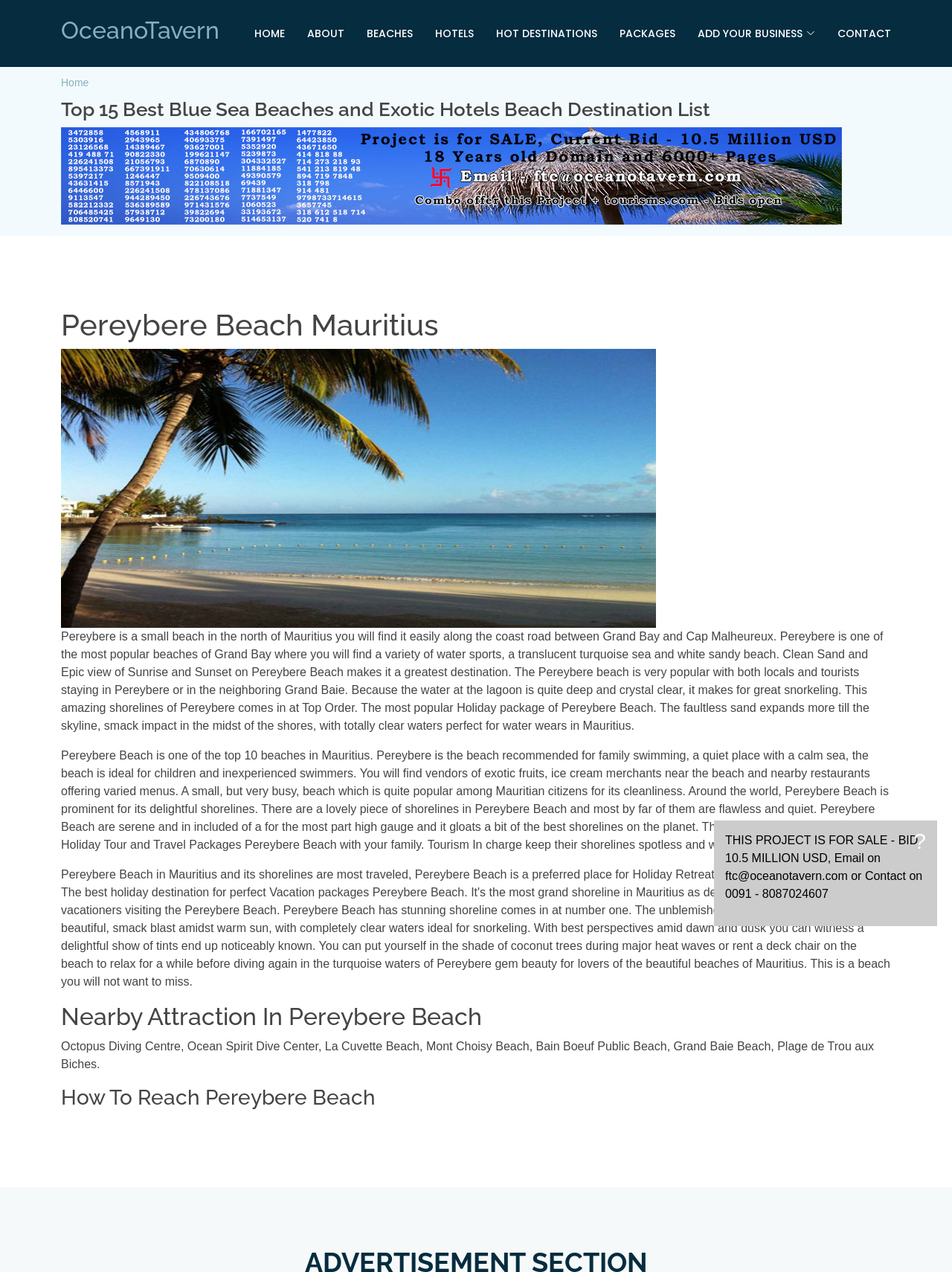What is the purpose of Pereybere Beach?
Based on the screenshot, provide a one-word or short-phrase response.

Holiday destination